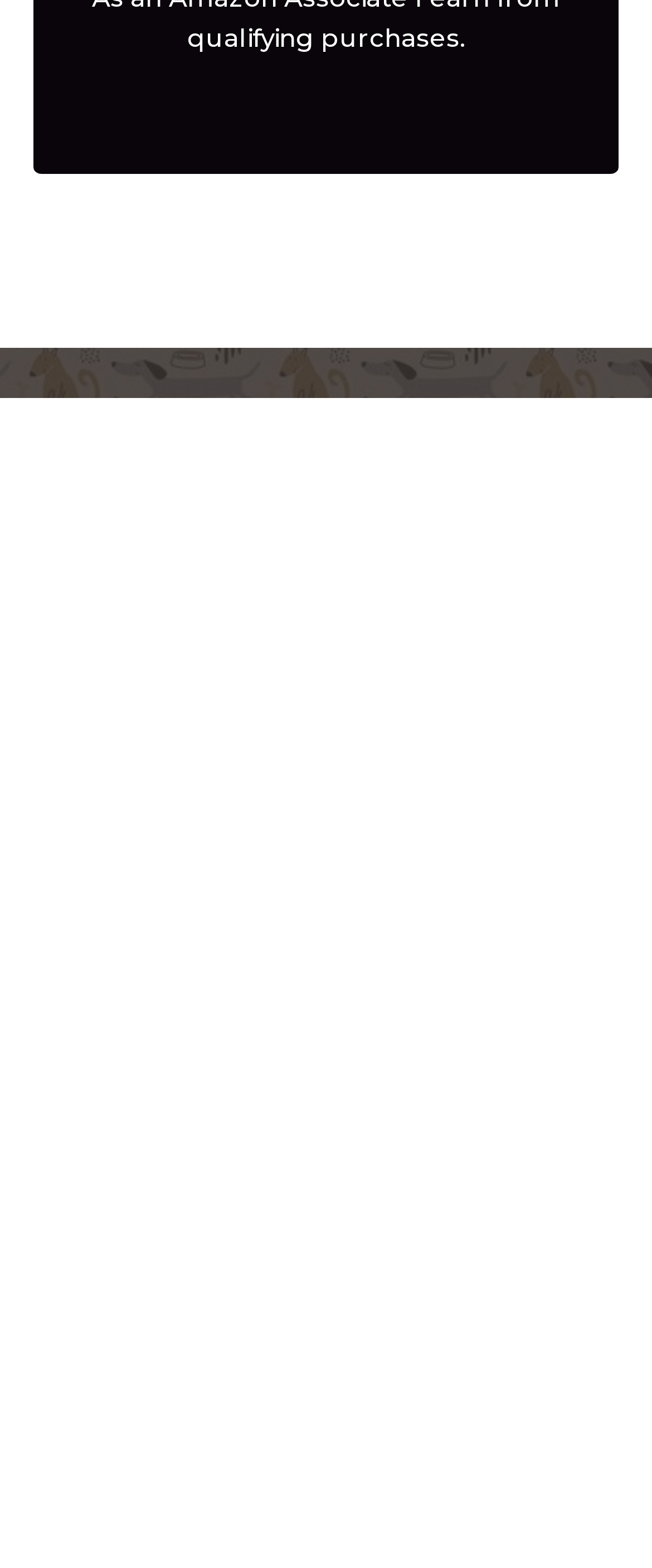From the webpage screenshot, predict the bounding box of the UI element that matches this description: "petdogshub.com".

[0.329, 0.298, 0.671, 0.318]